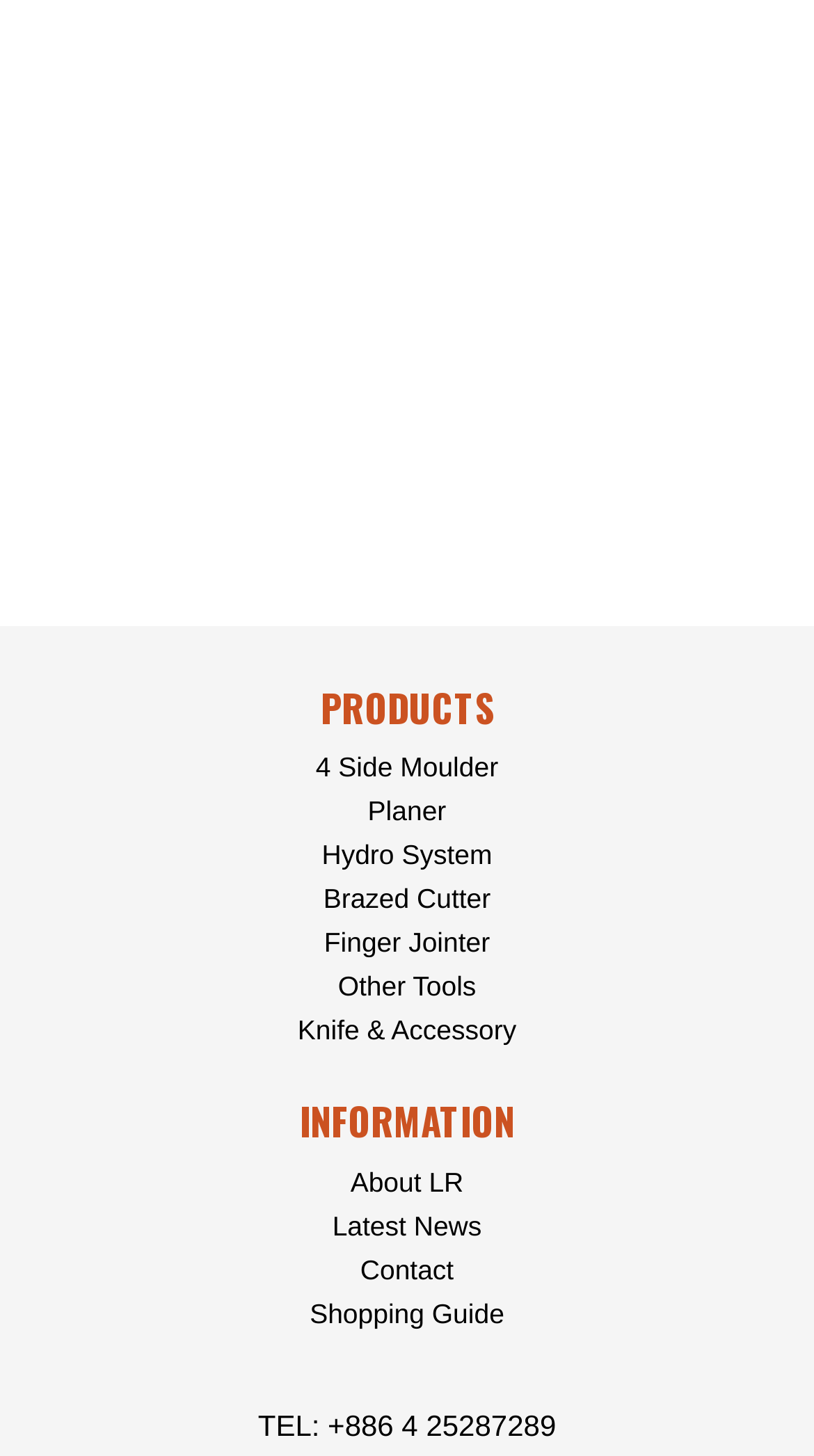What is the last information link?
Please give a detailed and thorough answer to the question, covering all relevant points.

I looked at the links under the 'INFORMATION' heading and found that the last link is 'Shopping Guide'.